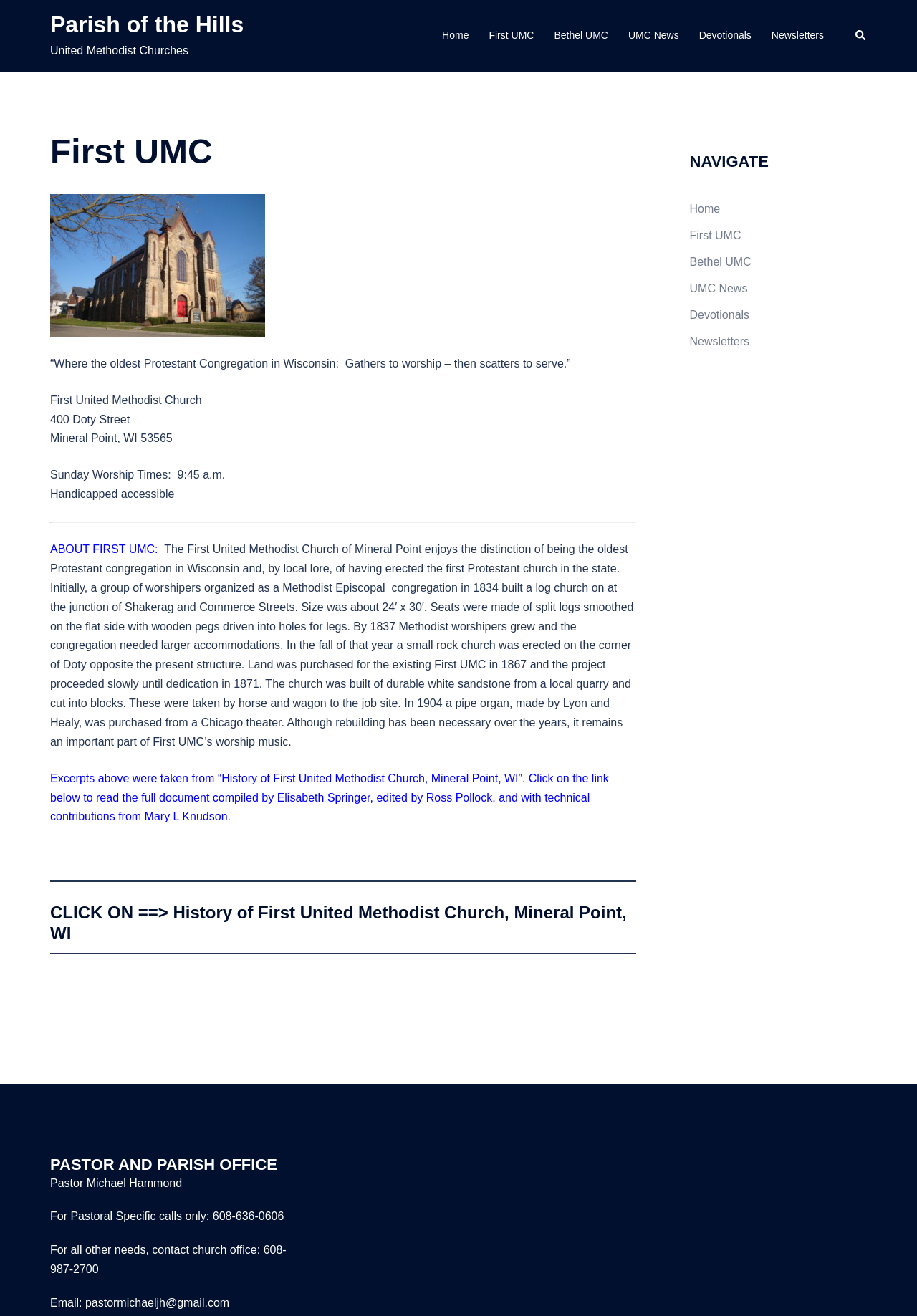Locate the bounding box coordinates of the clickable area needed to fulfill the instruction: "Click on Home".

[0.482, 0.021, 0.511, 0.034]